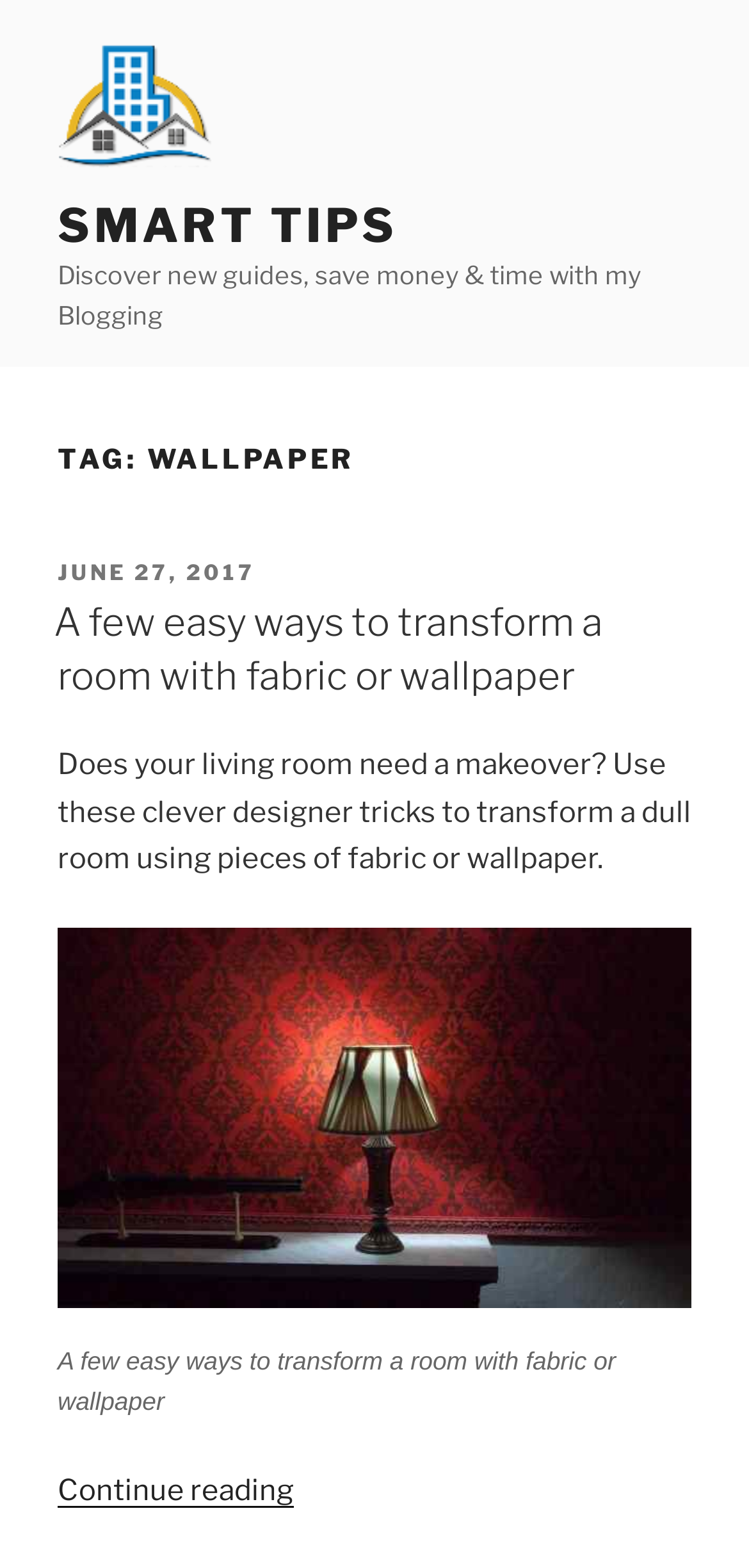What is the category of the blog post?
Provide a well-explained and detailed answer to the question.

The category of the blog post can be determined by looking at the heading 'TAG: WALLPAPER' which is a sub-element of the root element. This heading is likely to indicate the category or tag of the blog post.